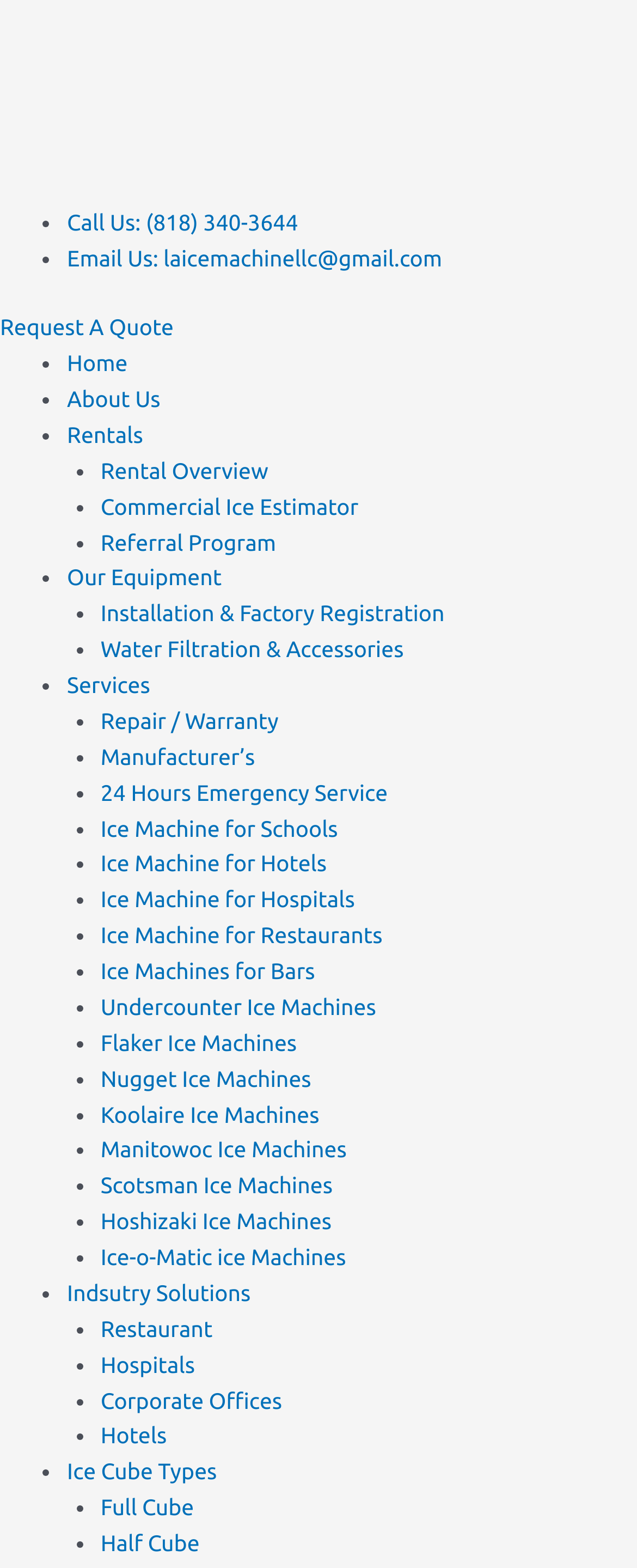Please specify the bounding box coordinates of the clickable region necessary for completing the following instruction: "Email us". The coordinates must consist of four float numbers between 0 and 1, i.e., [left, top, right, bottom].

[0.105, 0.156, 0.694, 0.173]